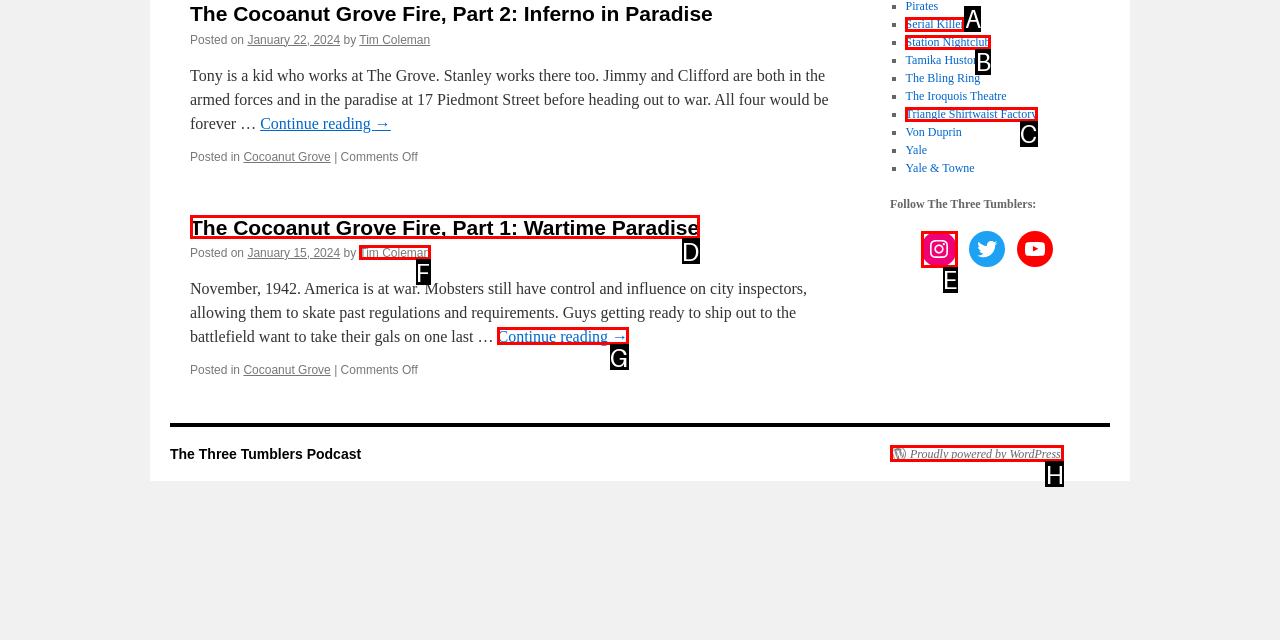Identify the option that corresponds to the description: Proudly powered by WordPress.. Provide only the letter of the option directly.

H